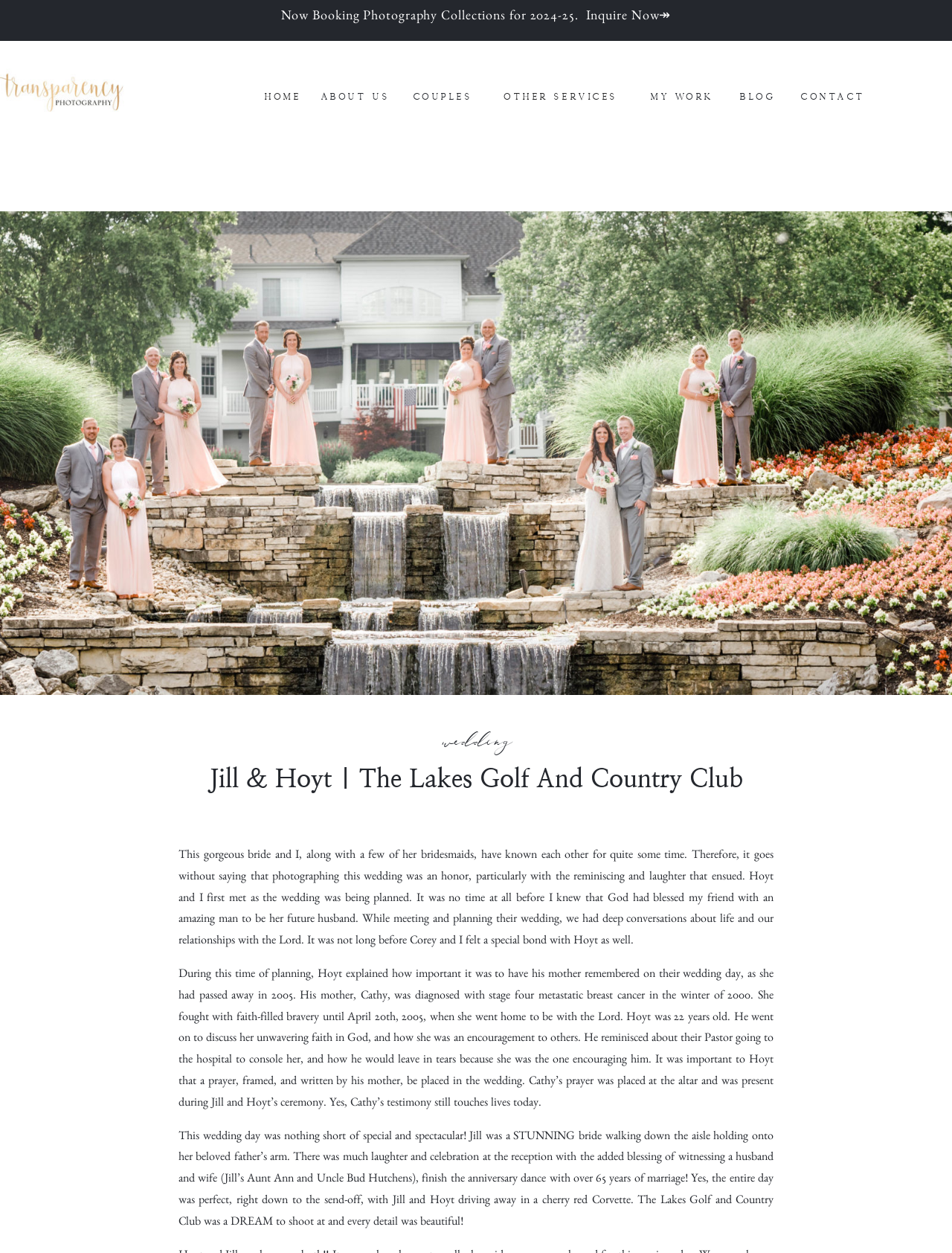Provide a one-word or short-phrase answer to the question:
What was the significance of the prayer framed and written by Hoyt's mother?

it was placed at the altar during the ceremony